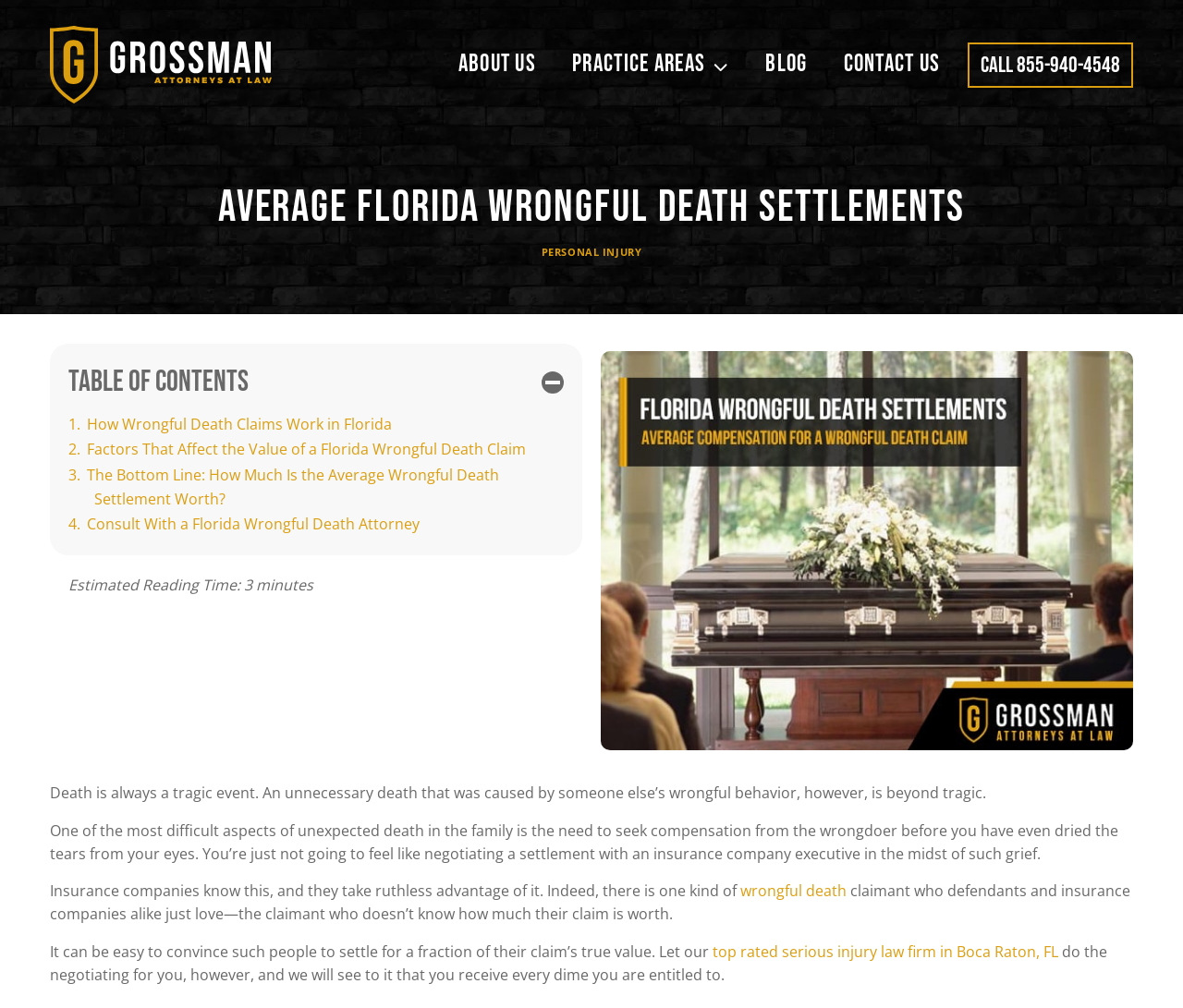Given the element description: "Personal Injury", predict the bounding box coordinates of the UI element it refers to, using four float numbers between 0 and 1, i.e., [left, top, right, bottom].

[0.458, 0.243, 0.542, 0.256]